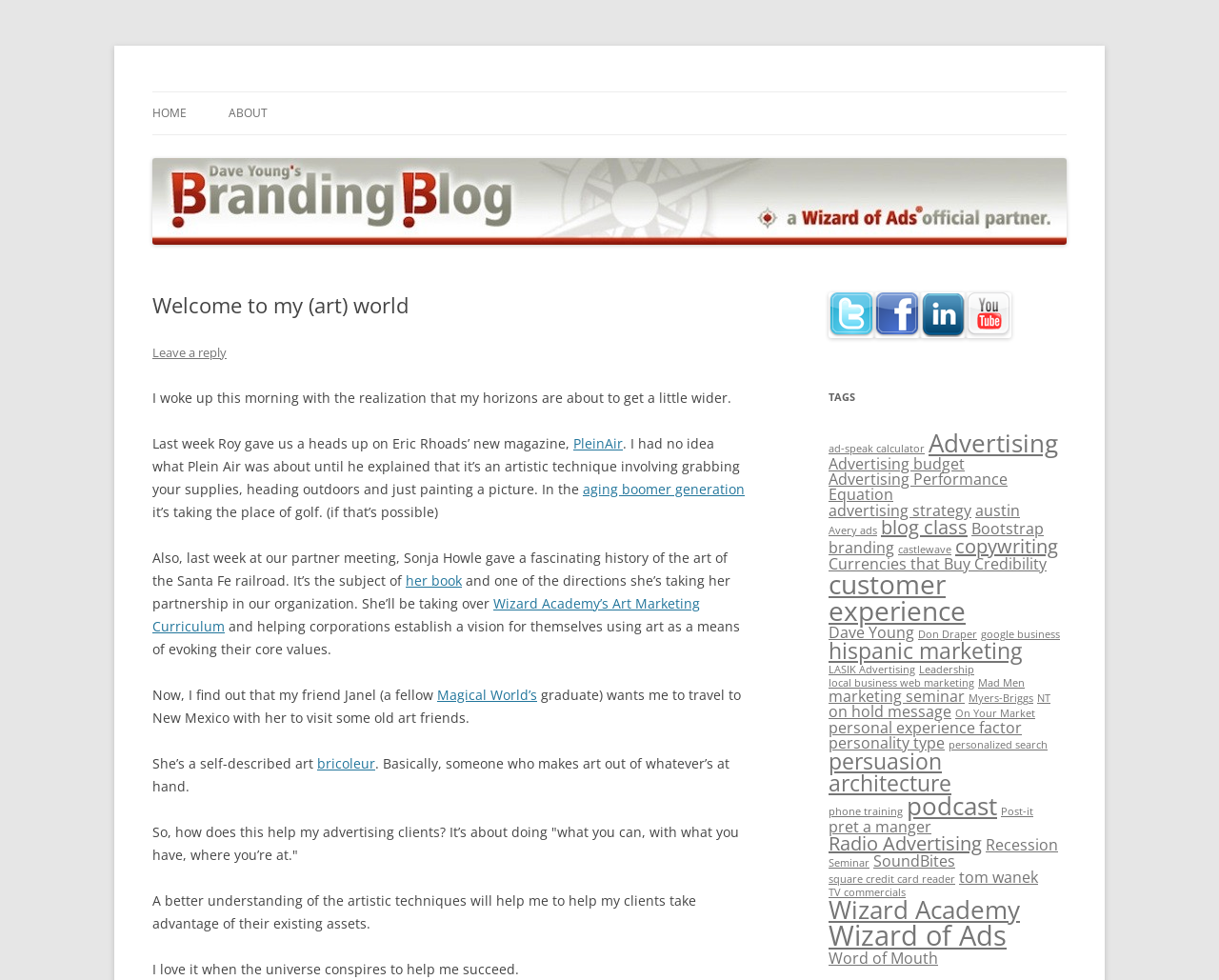Find the bounding box coordinates of the UI element according to this description: "Wizard Academy’s Art Marketing Curriculum".

[0.125, 0.606, 0.574, 0.648]